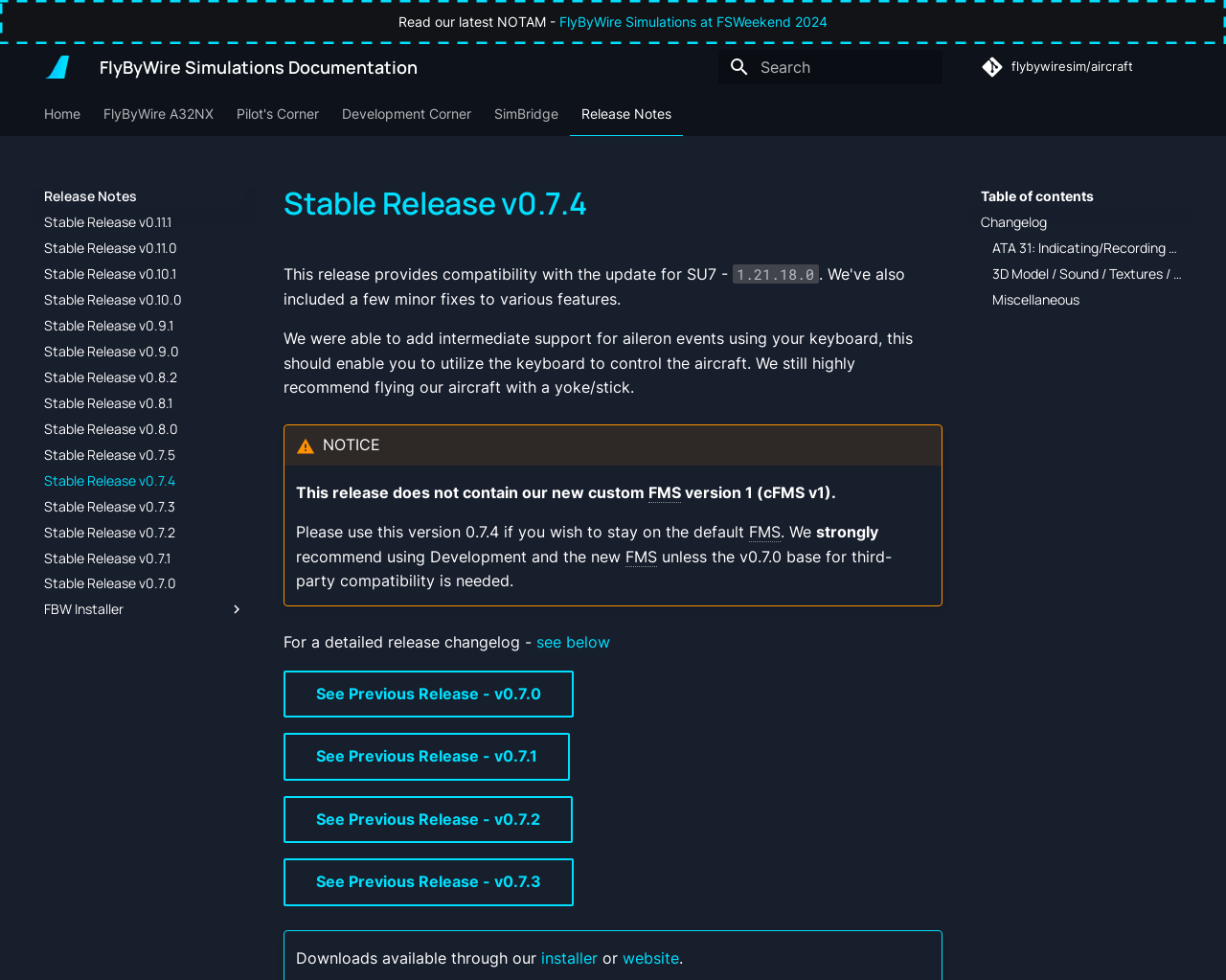How can I download the simulation?
Please provide an in-depth and detailed response to the question.

I found the answer by looking at the downloads section, which mentions that downloads are available through the installer or website. This suggests that users can download the simulation through either of these two methods.